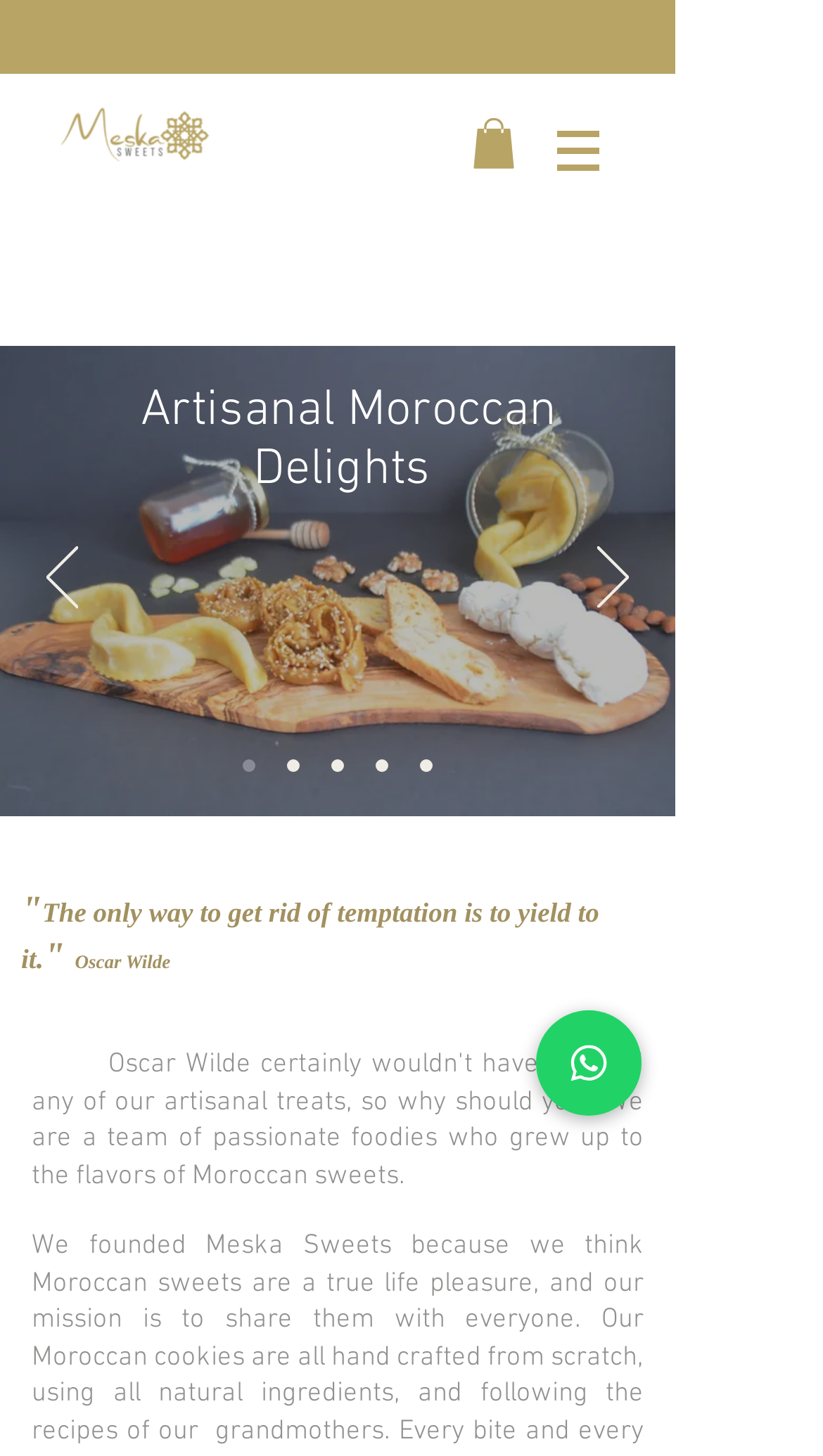Determine the bounding box coordinates for the HTML element mentioned in the following description: "WhatsApp". The coordinates should be a list of four floats ranging from 0 to 1, represented as [left, top, right, bottom].

[0.651, 0.694, 0.779, 0.766]